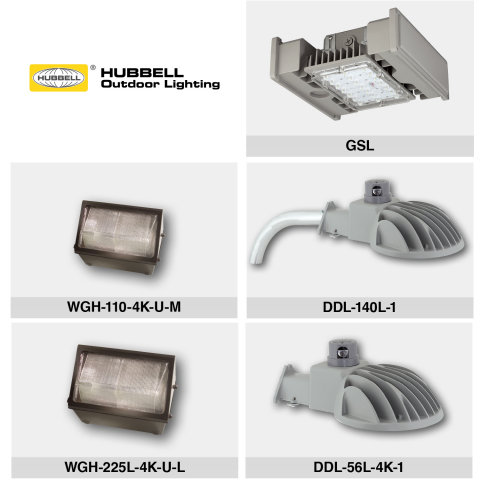By analyzing the image, answer the following question with a detailed response: What is the purpose of the GSL model?

The GSL model is an energy-efficient luminaire that serves as a modern alternative to traditional metal halide fixtures, indicating that its purpose is to provide an energy-efficient solution for outdoor lighting.